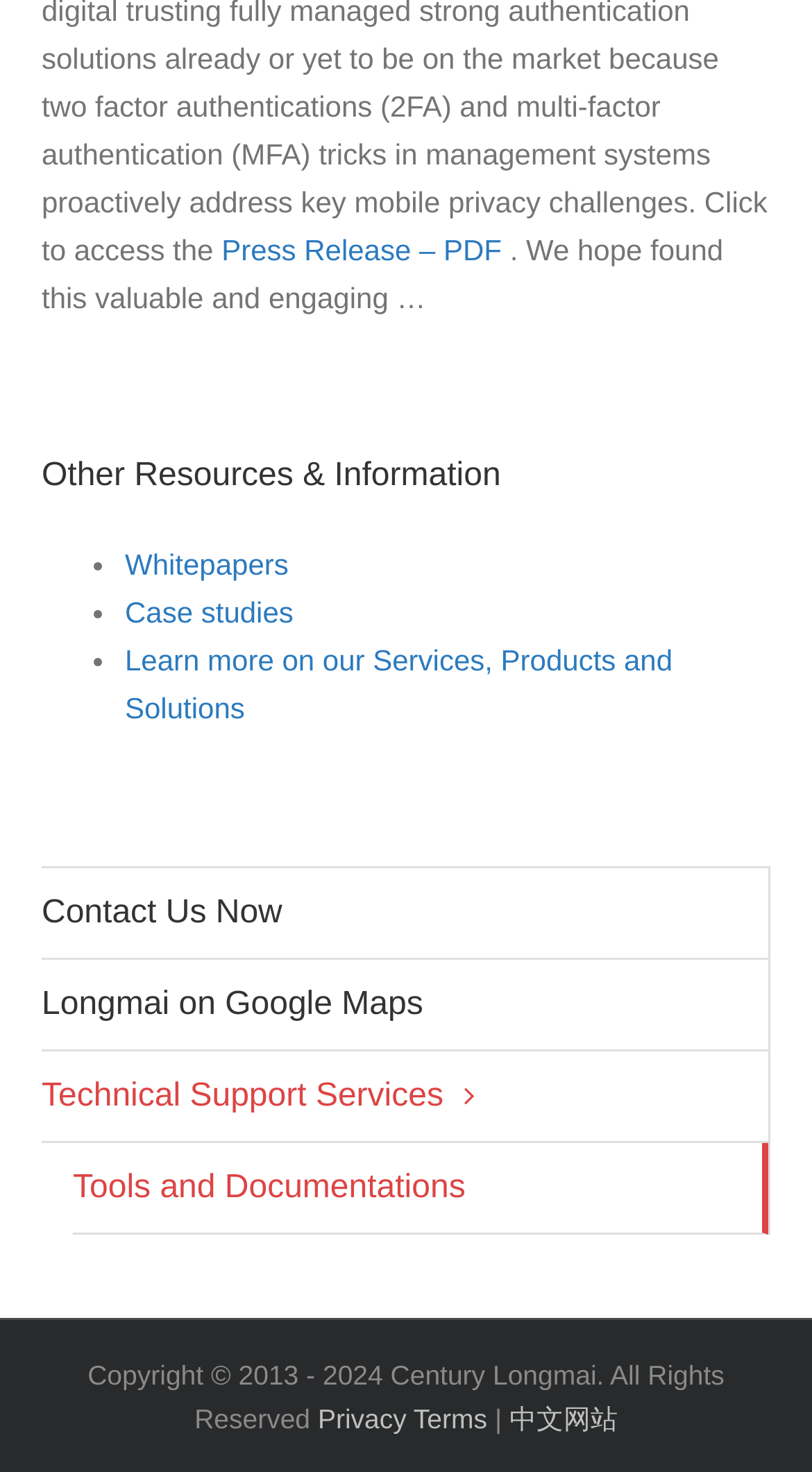Locate the bounding box coordinates of the clickable element to fulfill the following instruction: "Download the press release in PDF". Provide the coordinates as four float numbers between 0 and 1 in the format [left, top, right, bottom].

[0.273, 0.158, 0.618, 0.18]